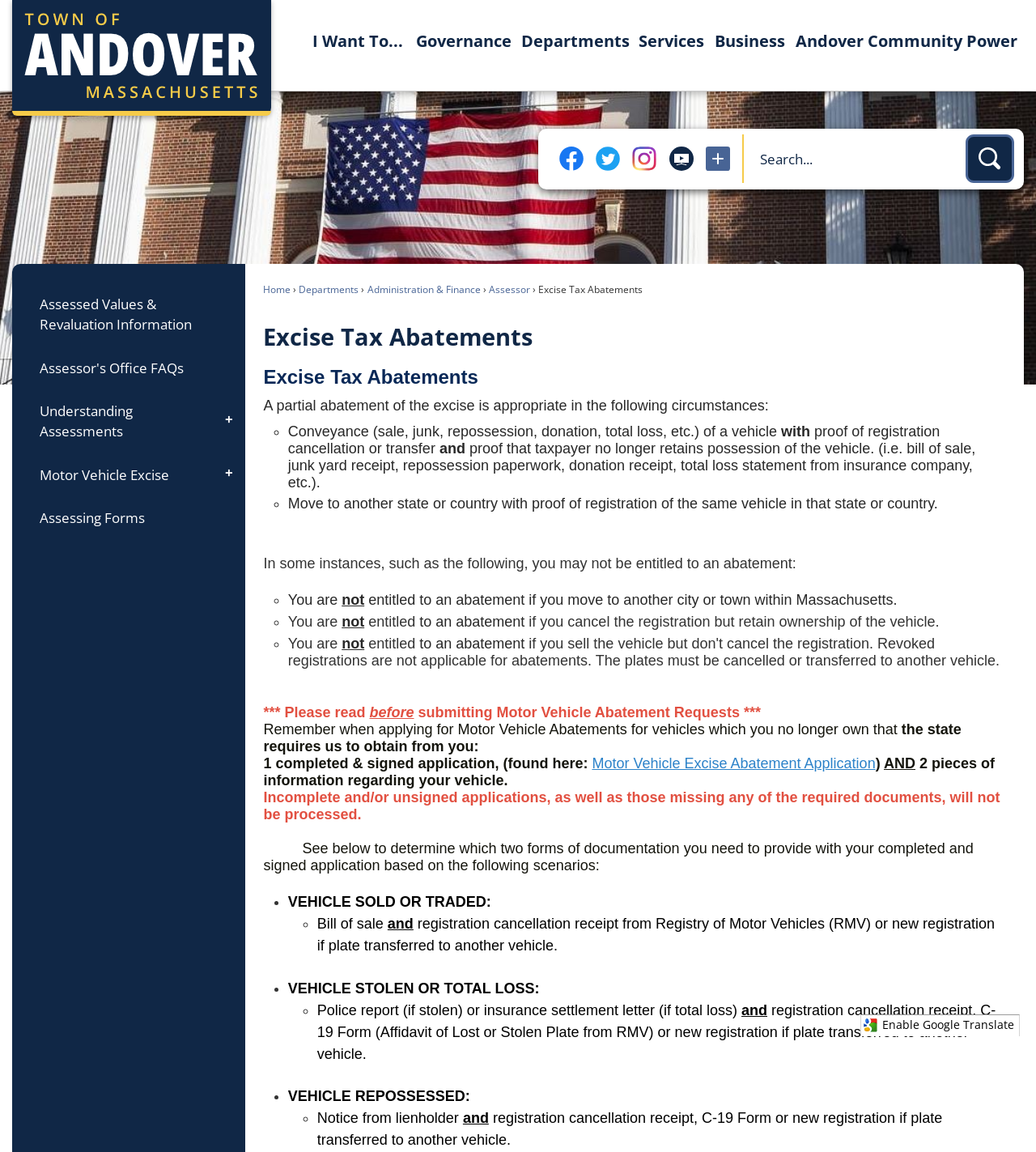Bounding box coordinates must be specified in the format (top-left x, top-left y, bottom-right x, bottom-right y). All values should be floating point numbers between 0 and 1. What are the bounding box coordinates of the UI element described as: Assessor

[0.472, 0.245, 0.511, 0.257]